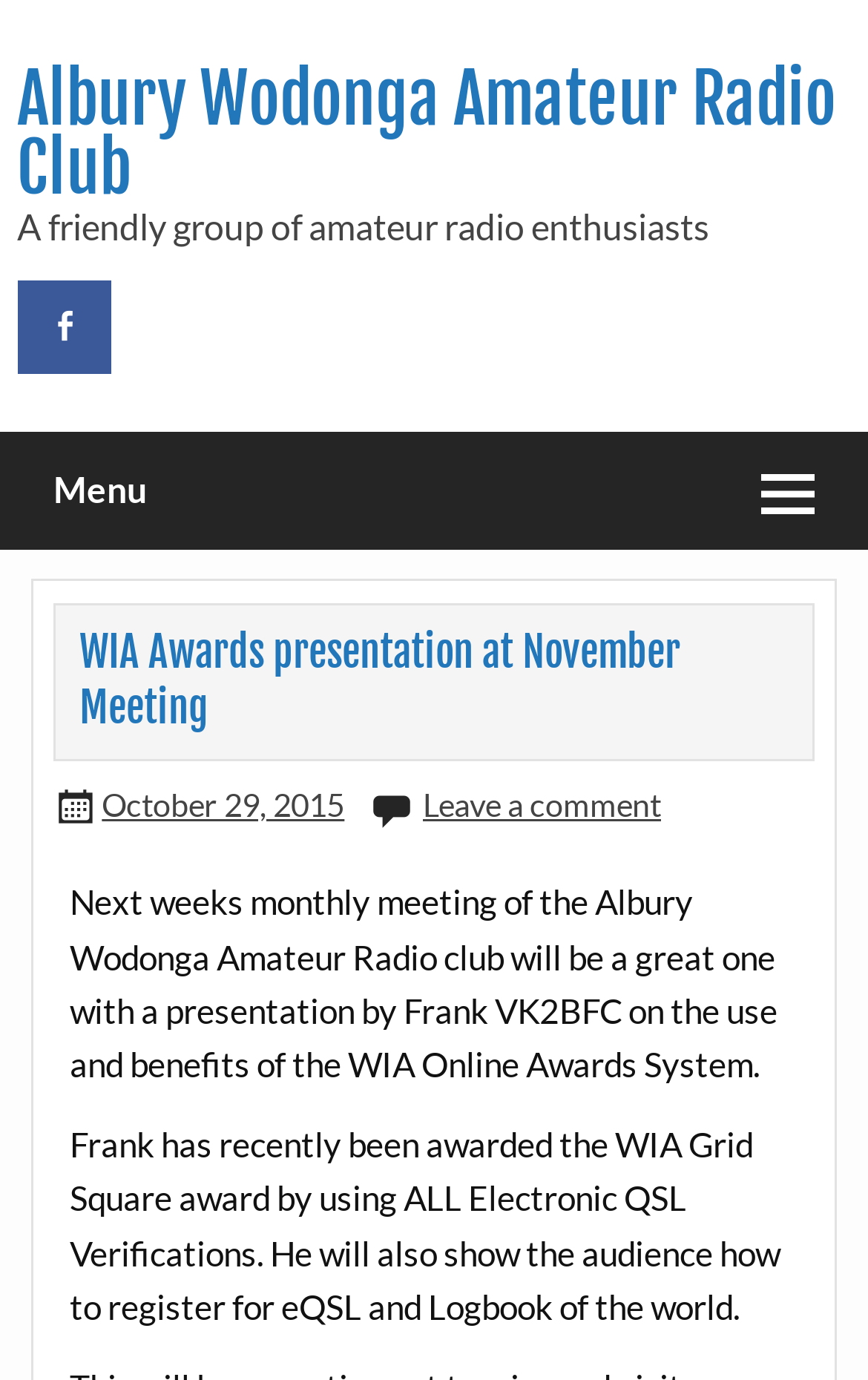What is the topic of the presentation at the November meeting?
Please answer the question as detailed as possible based on the image.

I found the answer by reading the text of the StaticText element that describes the presentation by Frank VK2BFC, which mentions the WIA Online Awards System.